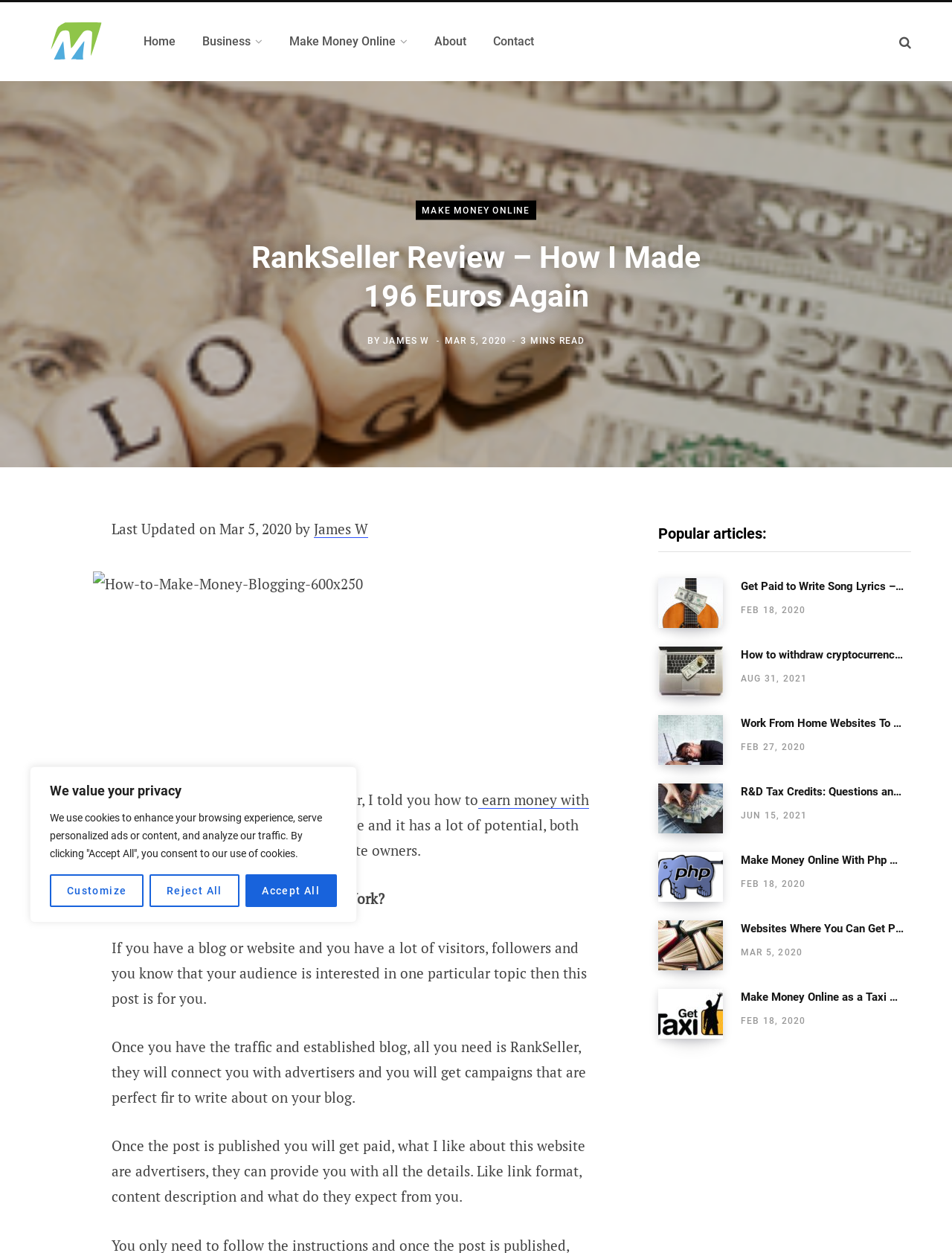Please provide a comprehensive response to the question below by analyzing the image: 
How long does it take to read the article?

The article indicates that it will take approximately 3 minutes to read, based on the estimated reading time provided at the top of the page.